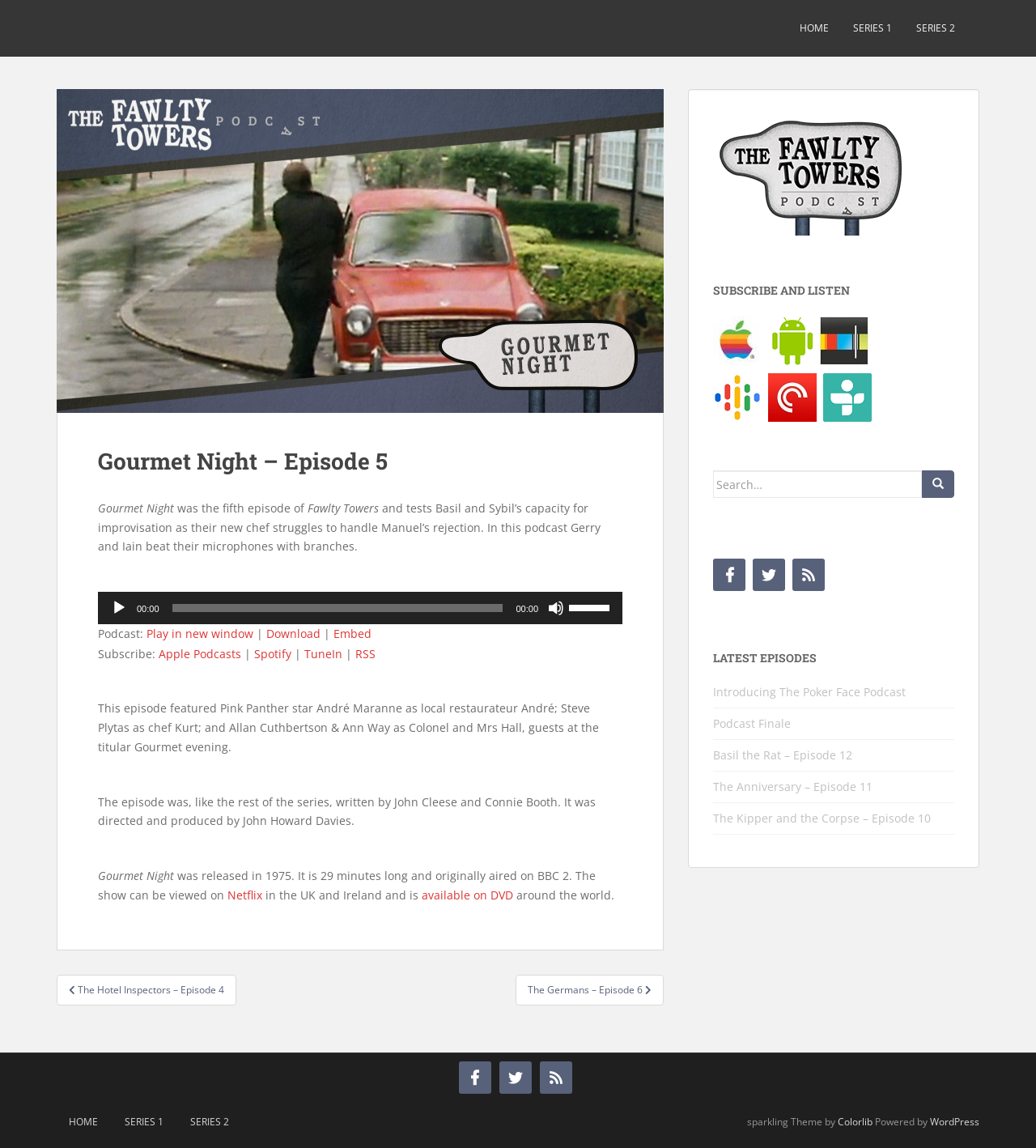Please pinpoint the bounding box coordinates for the region I should click to adhere to this instruction: "Subscribe on iTunes".

[0.688, 0.289, 0.735, 0.303]